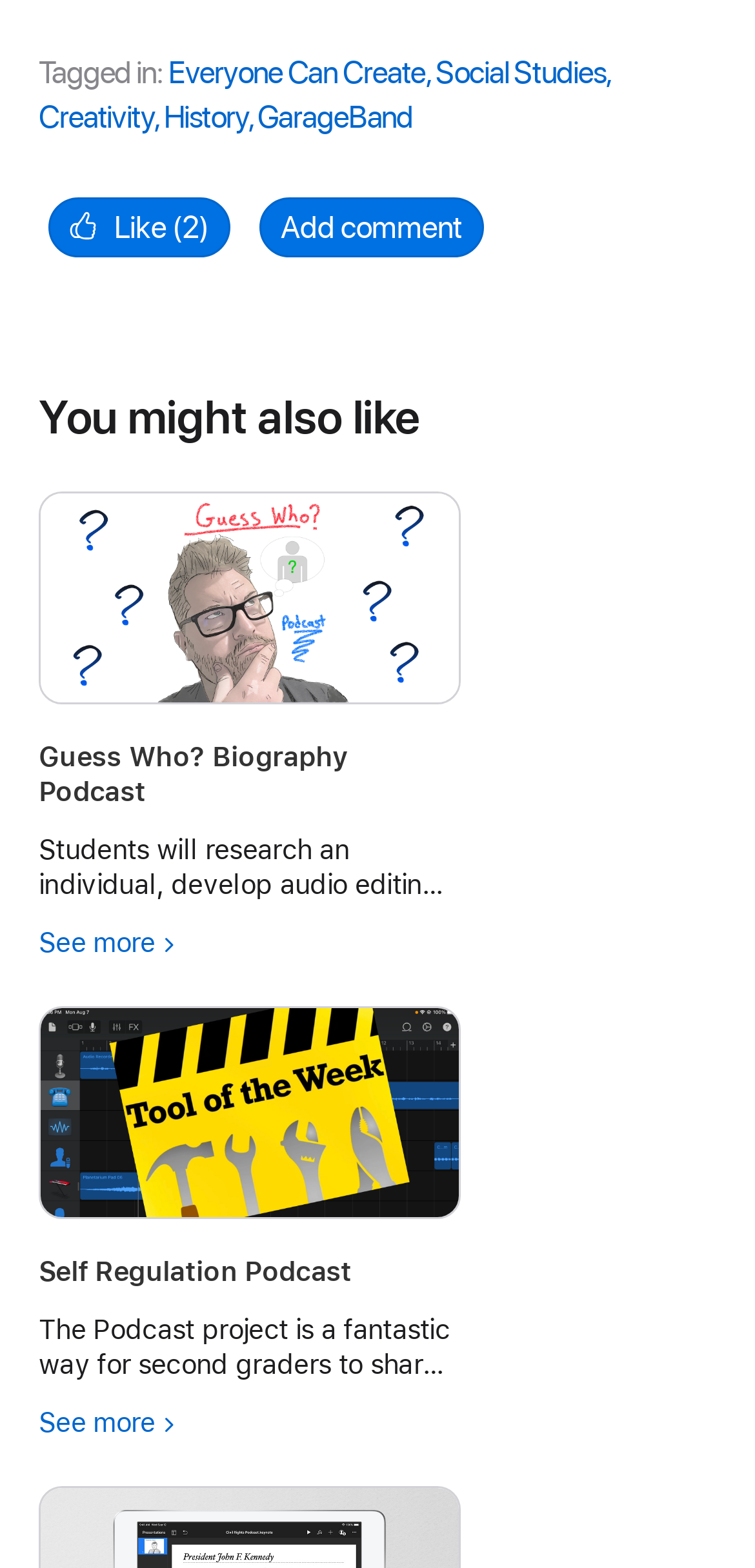Please determine the bounding box coordinates of the element to click on in order to accomplish the following task: "Click on the 'Add comment' button". Ensure the coordinates are four float numbers ranging from 0 to 1, i.e., [left, top, right, bottom].

[0.344, 0.126, 0.641, 0.165]